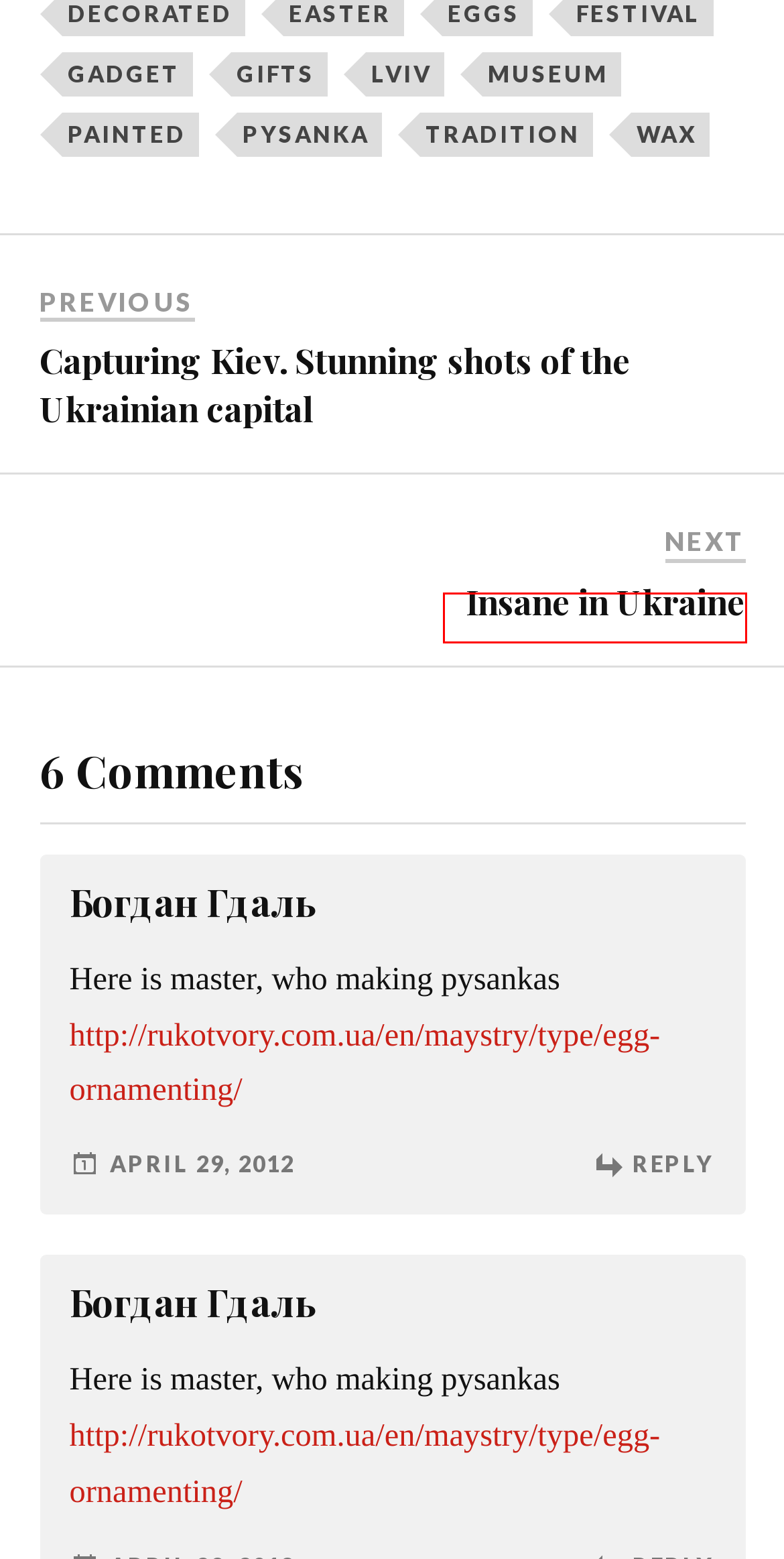You are given a screenshot of a webpage with a red rectangle bounding box around an element. Choose the best webpage description that matches the page after clicking the element in the bounding box. Here are the candidates:
A. gifts – bearder.com
B. Easter – bearder.com
C. tradition – bearder.com
D. Insane in Ukraine – bearder.com
E. Museum – bearder.com
F. lviv – bearder.com
G. decorated – bearder.com
H. festival – bearder.com

D